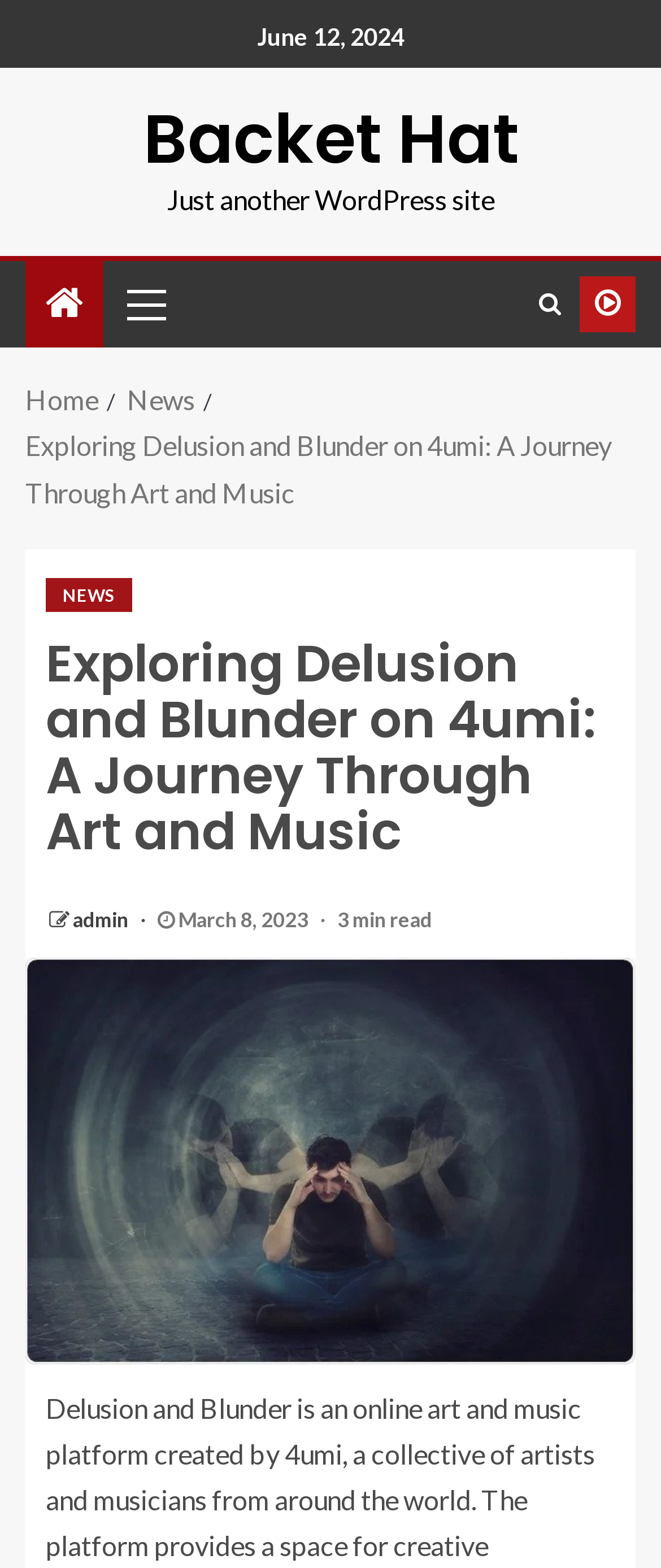For the following element description, predict the bounding box coordinates in the format (top-left x, top-left y, bottom-right x, bottom-right y). All values should be floating point numbers between 0 and 1. Description: News

[0.192, 0.245, 0.295, 0.265]